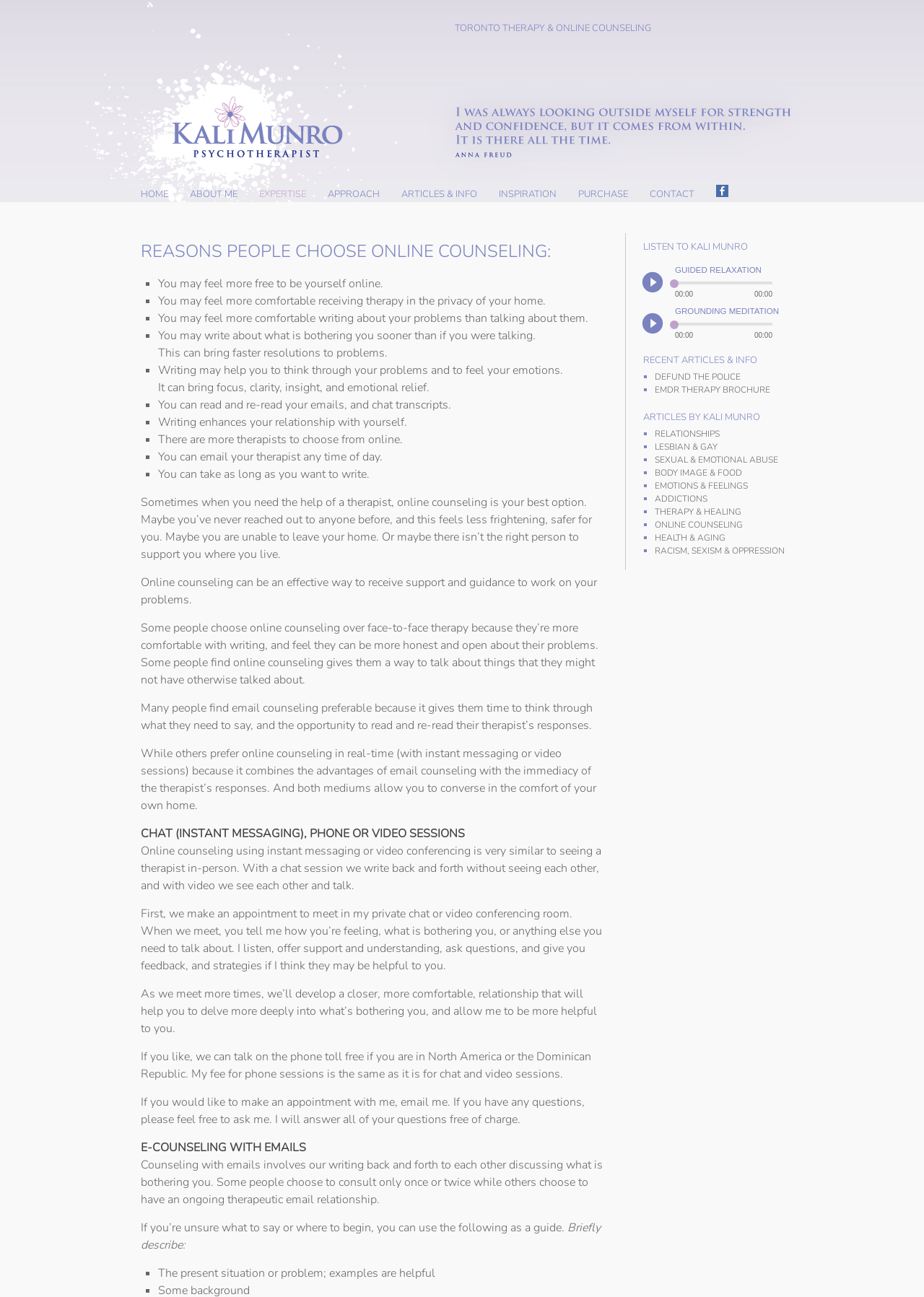Respond with a single word or phrase to the following question:
What is the name of the therapist offering online counseling?

Kali Munro